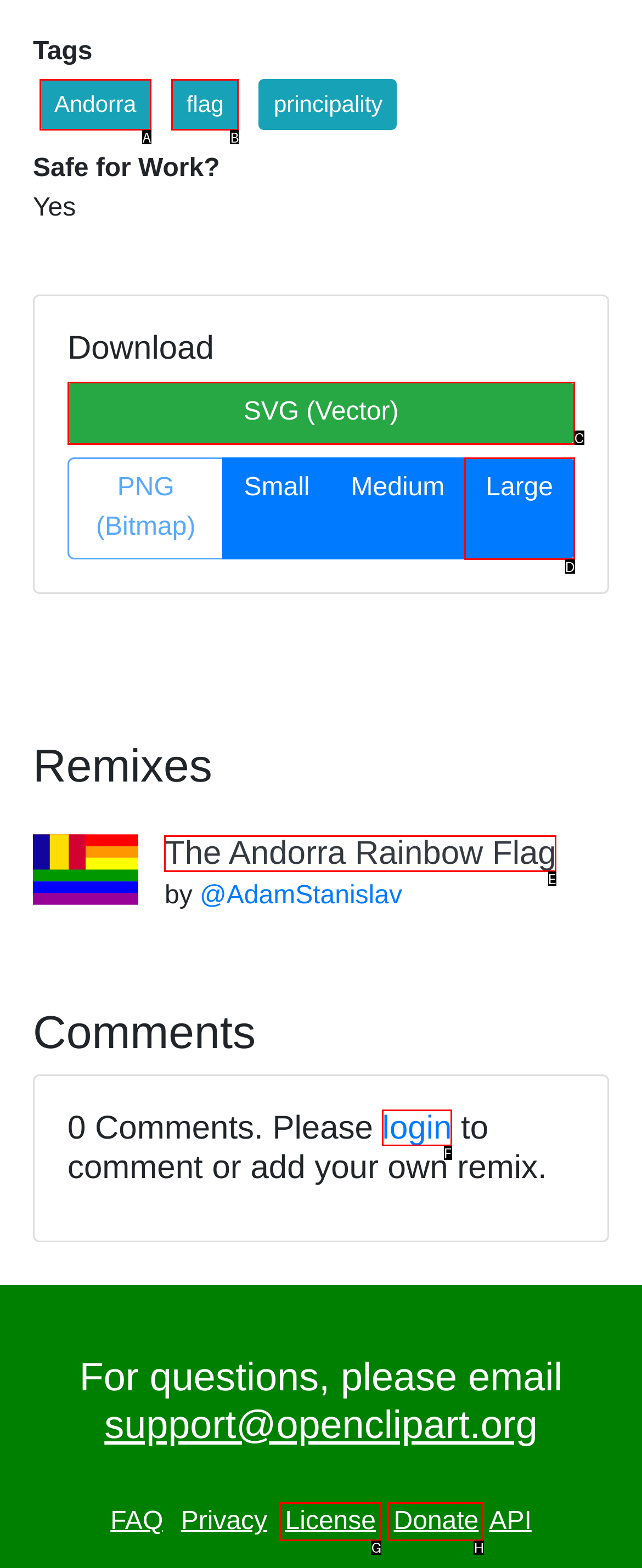What letter corresponds to the UI element to complete this task: View the remix by @AdamStanislav
Answer directly with the letter.

E